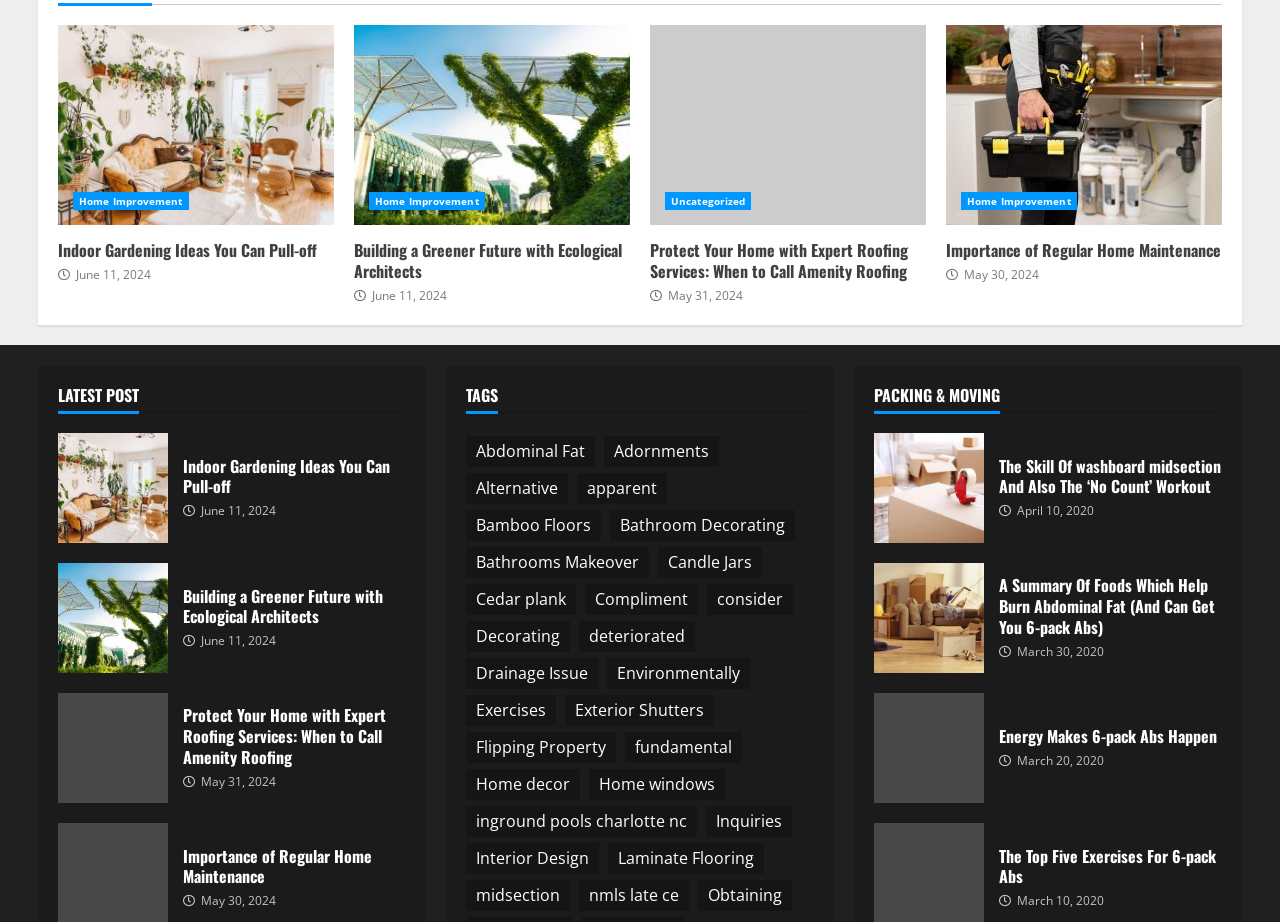Answer this question using a single word or a brief phrase:
What is the date of the fourth article?

May 30, 2024